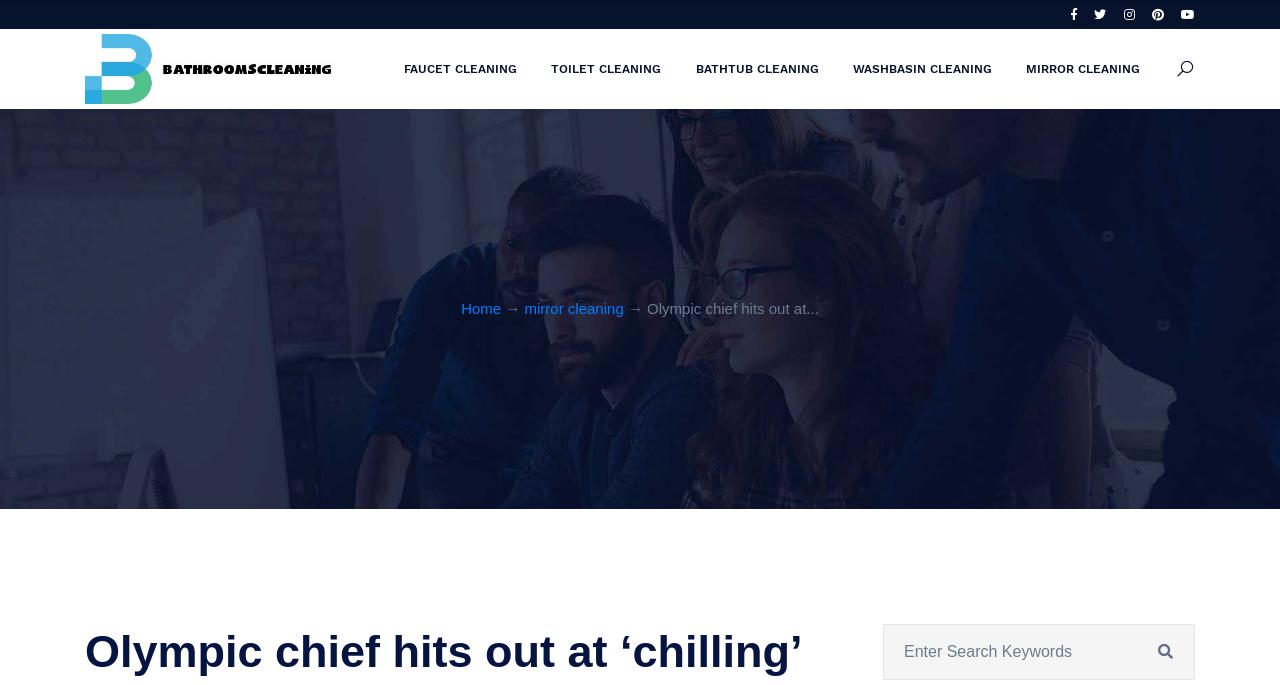Detail the webpage's structure and highlights in your description.

The webpage appears to be a news article page, with a focus on a specific news story. At the top left, there is a logo or icon for "bathroomscleaning" accompanied by a link with the same name. Below the logo, there are five links arranged horizontally, labeled "FAUCET CLEANING", "TOILET CLEANING", "BATHTUB CLEANING", "WASHBASIN CLEANING", and "MIRROR CLEANING", respectively. These links are positioned near the top of the page, taking up about a quarter of the screen's width.

To the right of the links, there is a navigation menu with a "Home" link, followed by an arrow symbol (→) and then a "mirror cleaning" link. Below this navigation menu, there is a headline or title that reads "Olympic chief hits out at…", which is likely the title of the news article.

At the bottom of the page, there is a search bar with a text box labeled "Enter Search Keywords" and a search button with a magnifying glass icon. The search bar is positioned near the bottom right corner of the page.

Overall, the webpage has a simple layout with a clear focus on the news article and easy access to related cleaning topics through the links at the top.